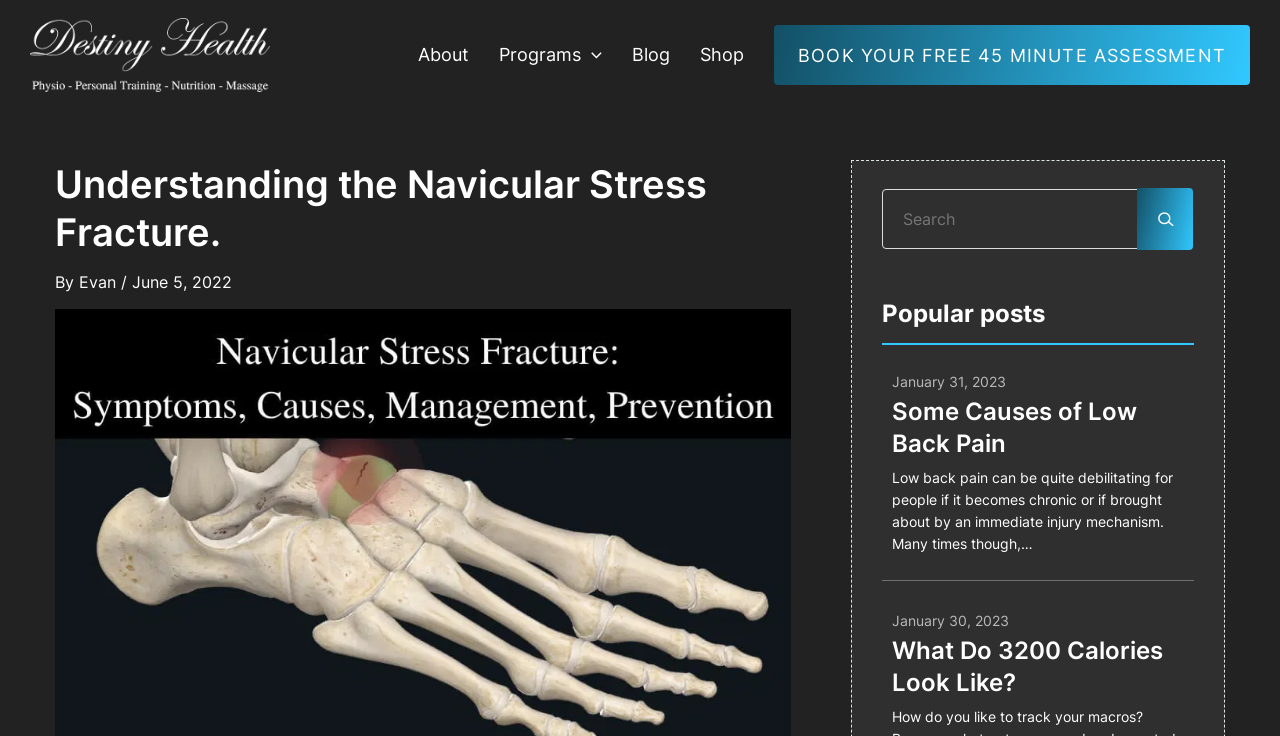Predict the bounding box of the UI element based on the description: "name="s" placeholder="Search"". The coordinates should be four float numbers between 0 and 1, formatted as [left, top, right, bottom].

[0.689, 0.257, 0.889, 0.338]